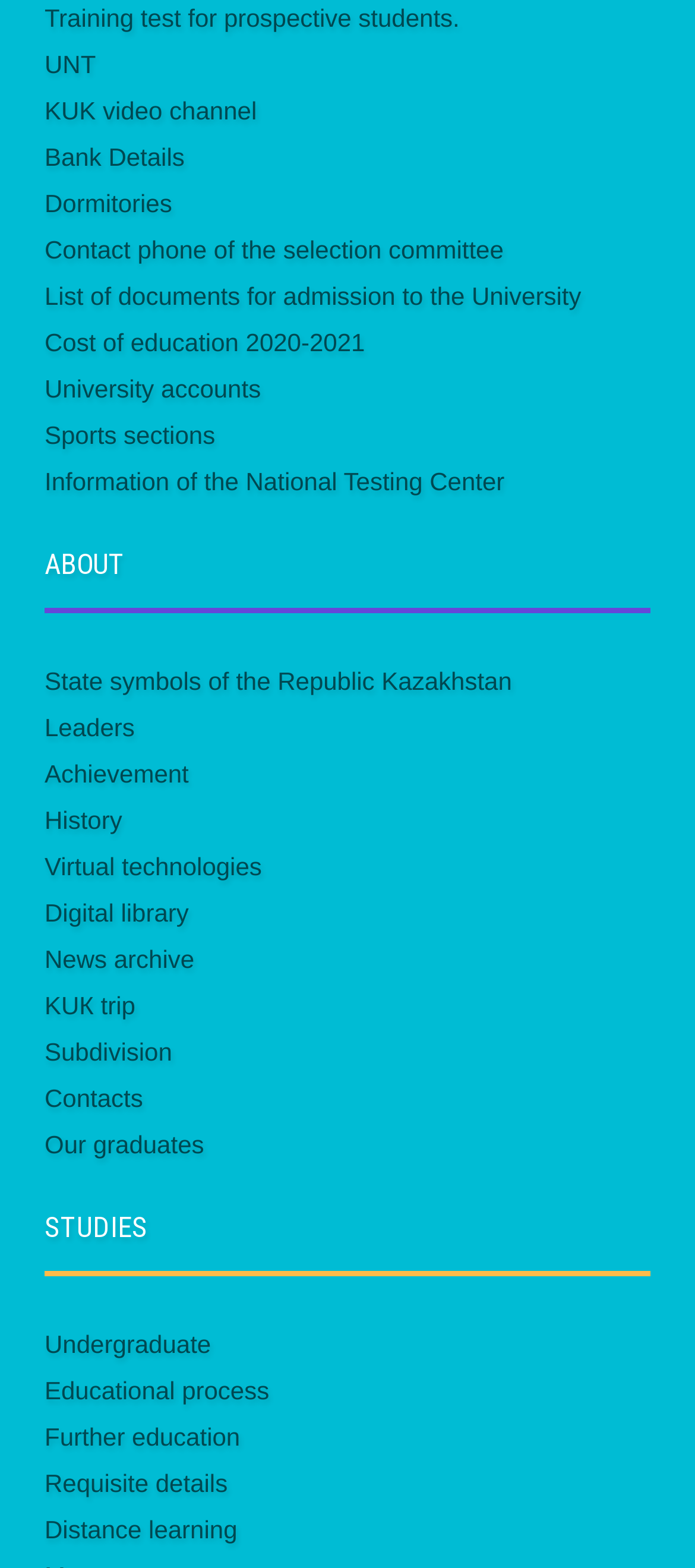What is the first link on the webpage?
Please give a detailed and elaborate explanation in response to the question.

I looked at the top of the webpage and found the first link, which is 'Training test for prospective students.'. This link is located at the top-left corner of the webpage.